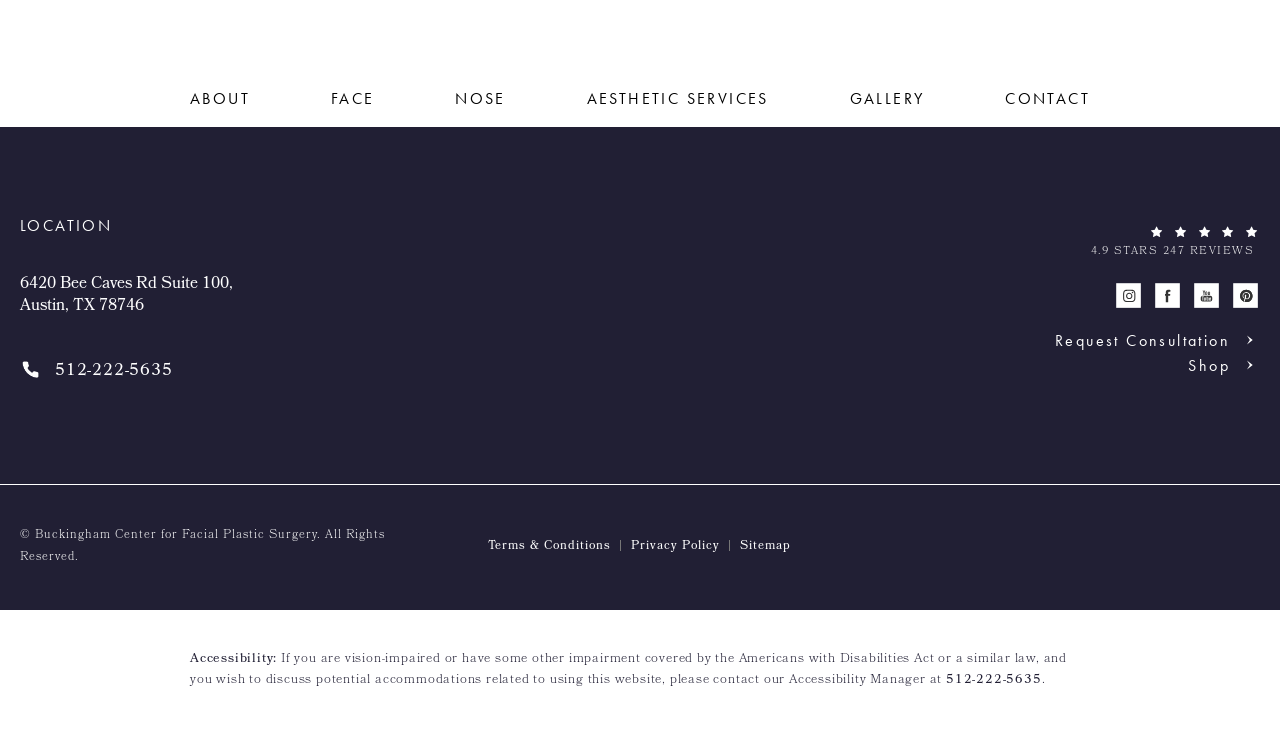Can you find the bounding box coordinates for the element that needs to be clicked to execute this instruction: "Click ABOUT menu item"? The coordinates should be given as four float numbers between 0 and 1, i.e., [left, top, right, bottom].

[0.148, 0.12, 0.195, 0.142]